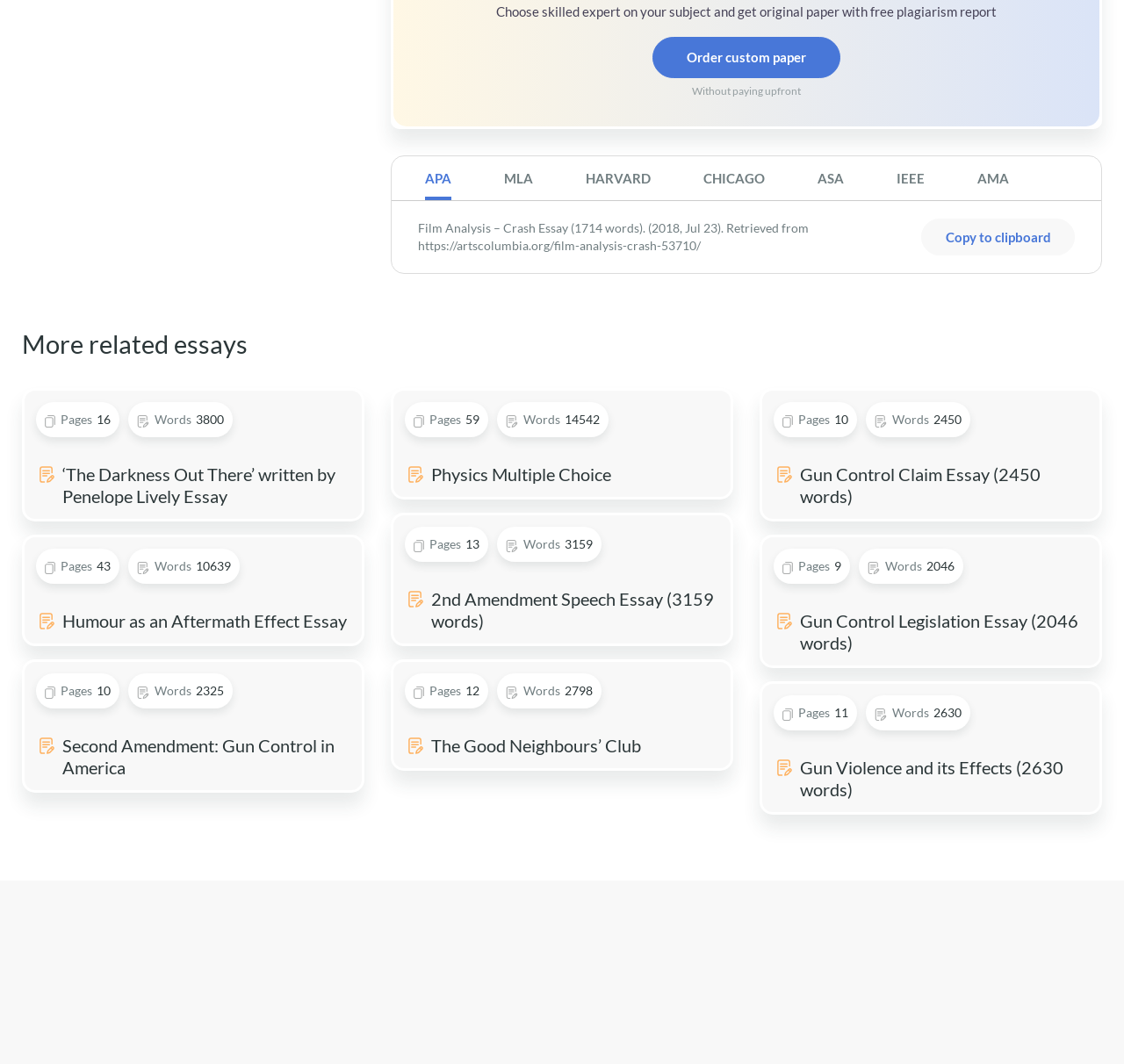Provide the bounding box for the UI element matching this description: "Copy to clipboard".

[0.82, 0.206, 0.956, 0.24]